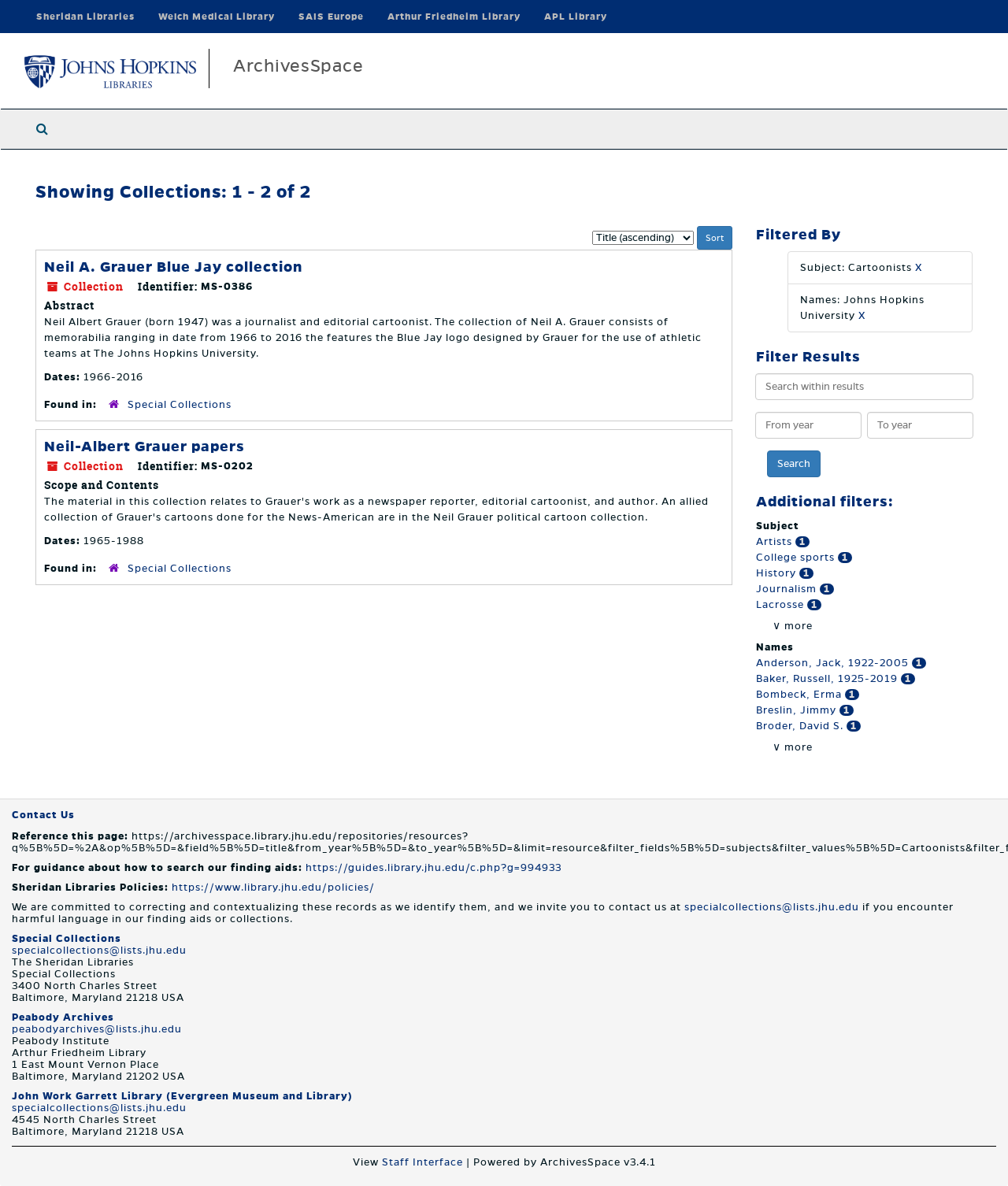Explain the features and main sections of the webpage comprehensively.

The webpage is a collection archive from Johns Hopkins University Libraries. At the top, there is a site-level navigation menu with links to different libraries, including Sheridan Libraries, Welch Medical Library, and SAIS Europe. Below this menu, there is a heading that reads "ArchivesSpace".

The main content of the page is divided into two sections. On the left, there is a list of two collections, each with a heading, identifier, abstract, dates, and found in information. The first collection is the "Neil A. Grauer Blue Jay collection", and the second is the "Neil-Albert Grauer papers". Each collection has a link to view more information.

On the right, there is a filtering section with several options. There is a heading that reads "Filtered By" with a subject filter set to "Cartoonists" and a names filter set to "Johns Hopkins University". Below this, there is a "Filter Results" section with a search box, from and to year filters, and a search button. There is also an "Additional filters" section with a list of filters, including subject, names, and more.

At the bottom of the page, there is a "Contact Us" section with a heading and a reference link. Overall, the page appears to be a search results page for archives collections, with filtering options and detailed information about each collection.